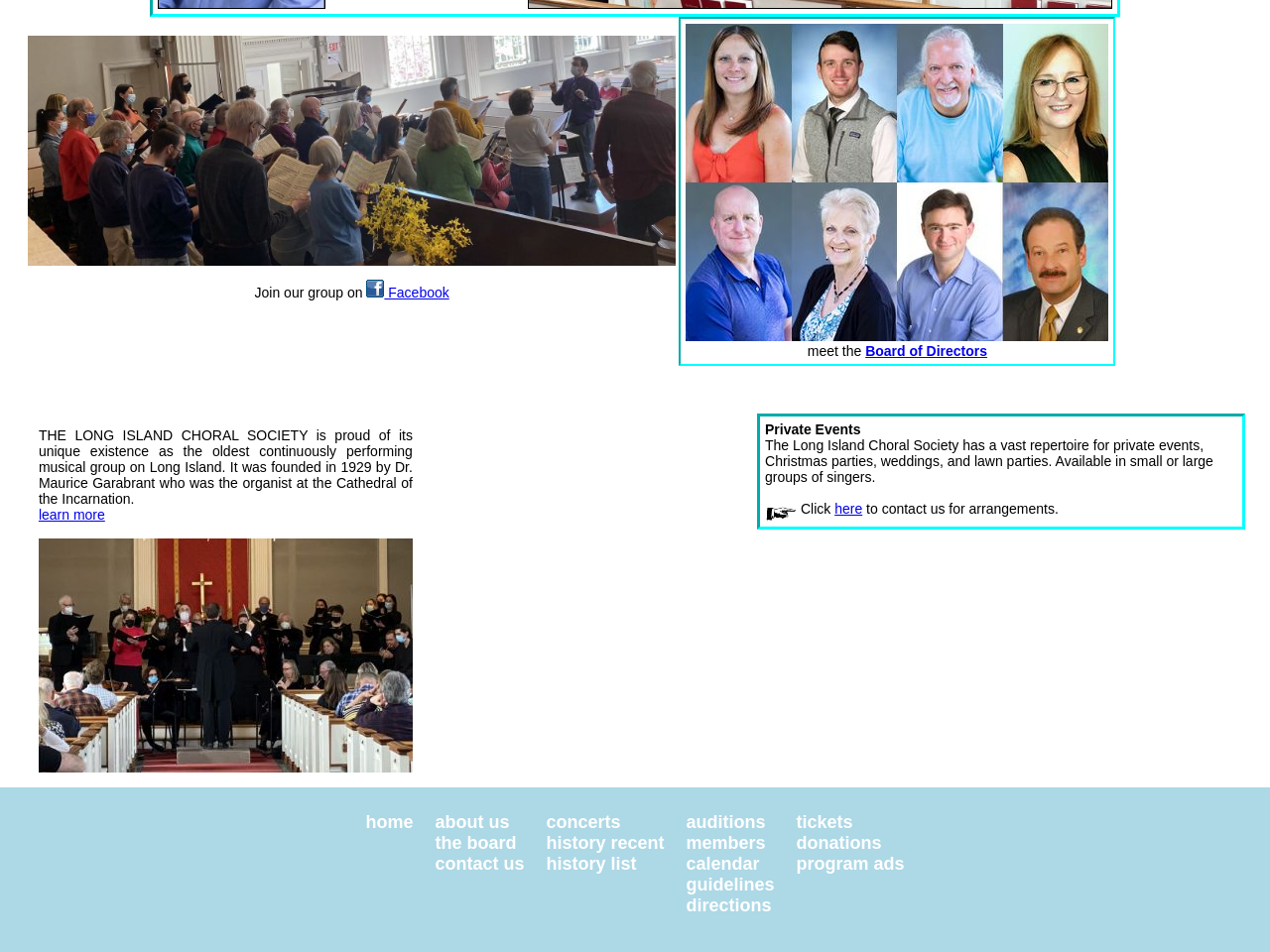Locate the bounding box coordinates of the clickable region necessary to complete the following instruction: "Meet the Board of Directors". Provide the coordinates in the format of four float numbers between 0 and 1, i.e., [left, top, right, bottom].

[0.681, 0.36, 0.777, 0.377]